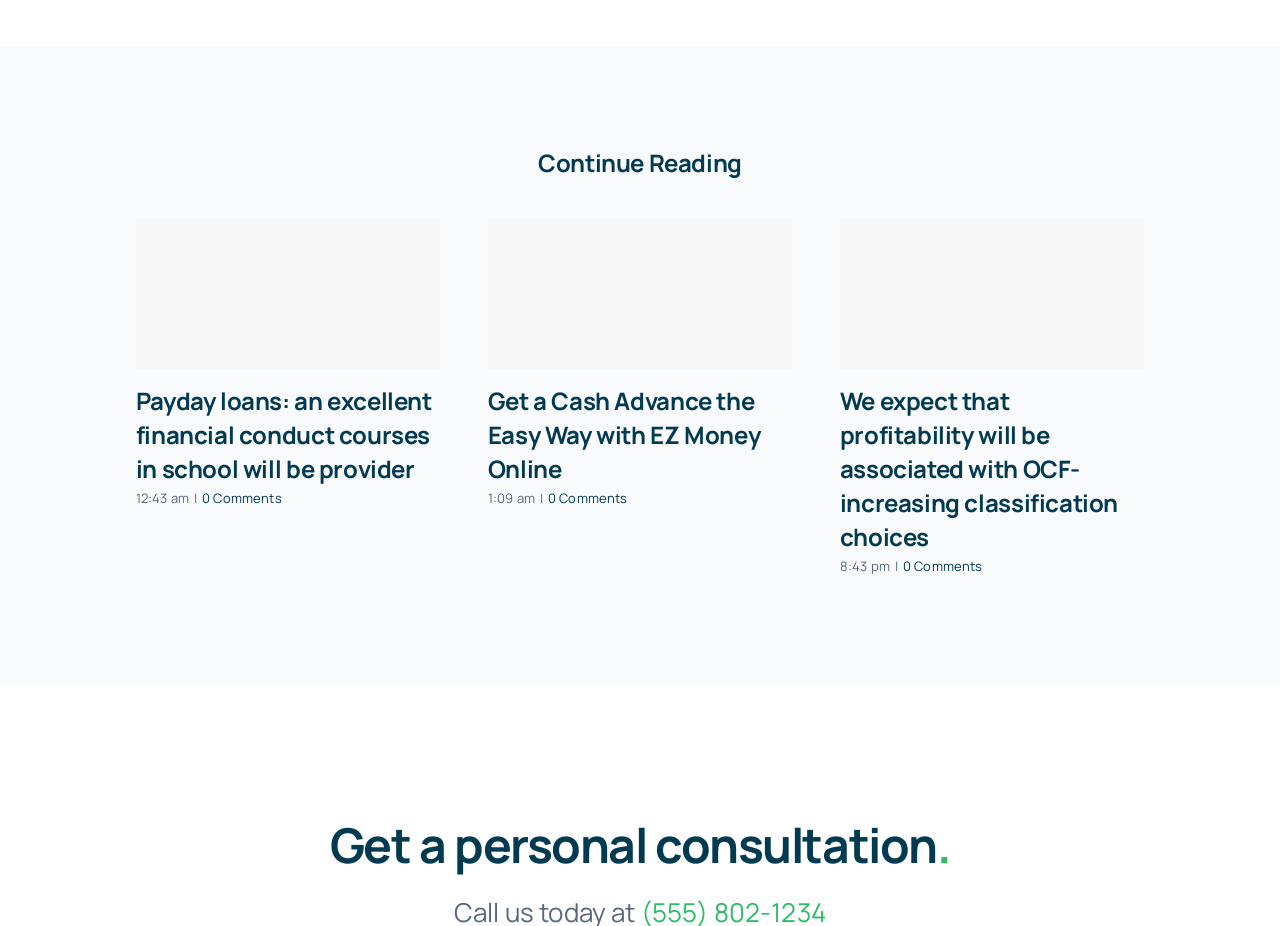Locate the bounding box coordinates of the element that should be clicked to fulfill the instruction: "Select Menu Options".

None